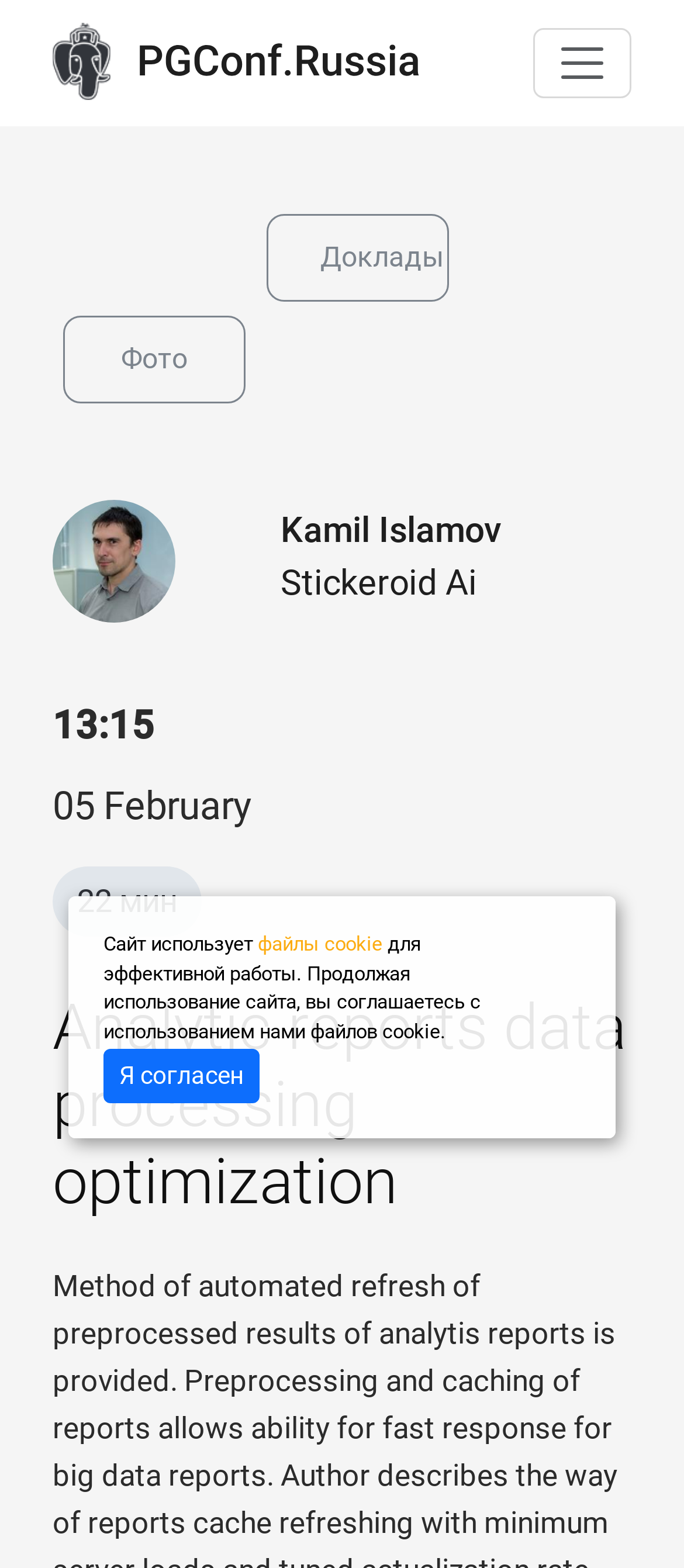Give a one-word or short phrase answer to this question: 
What is the speaker's name?

Kamil Islamov